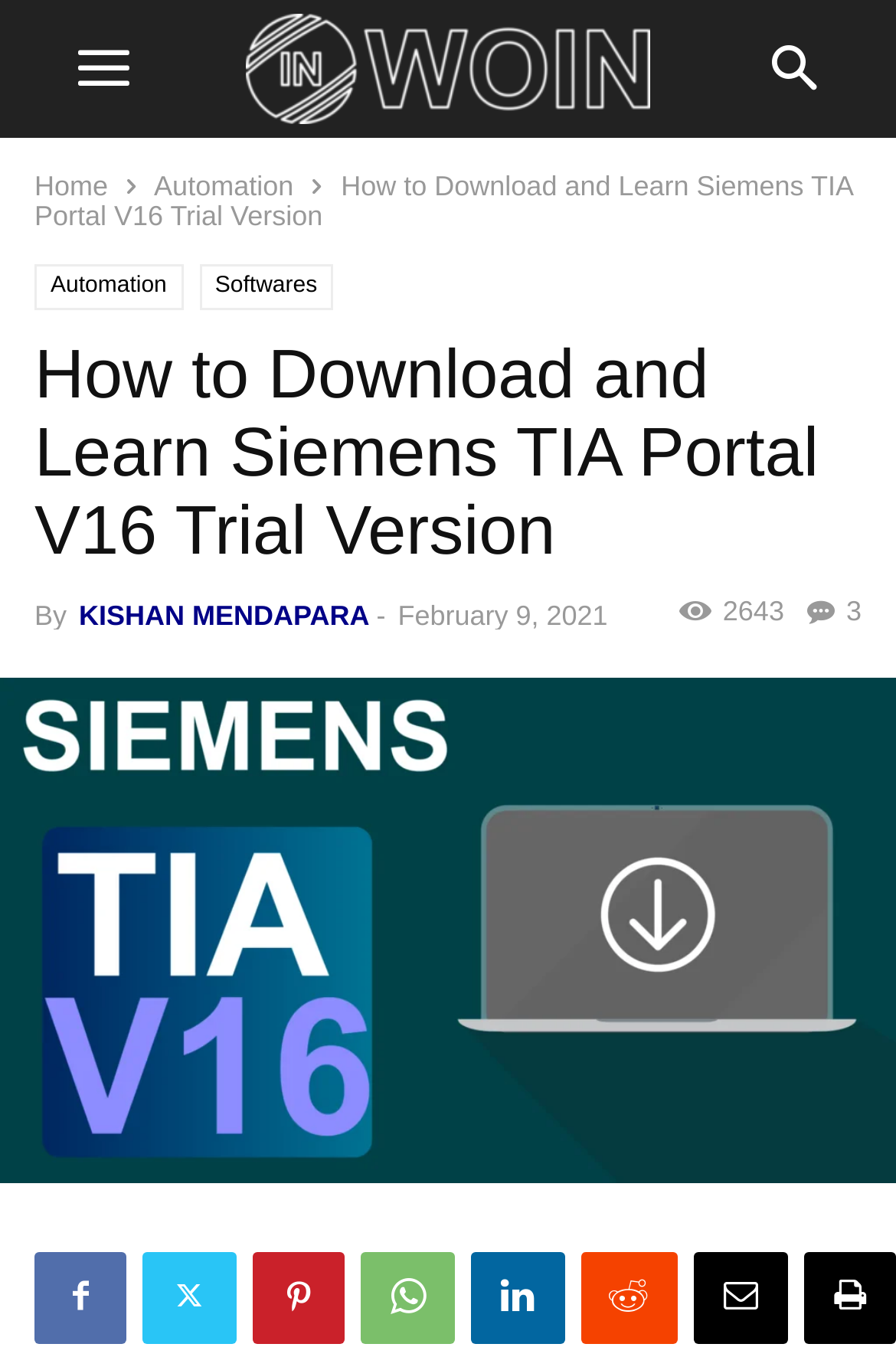Please identify and generate the text content of the webpage's main heading.

How to Download and Learn Siemens TIA Portal V16 Trial Version